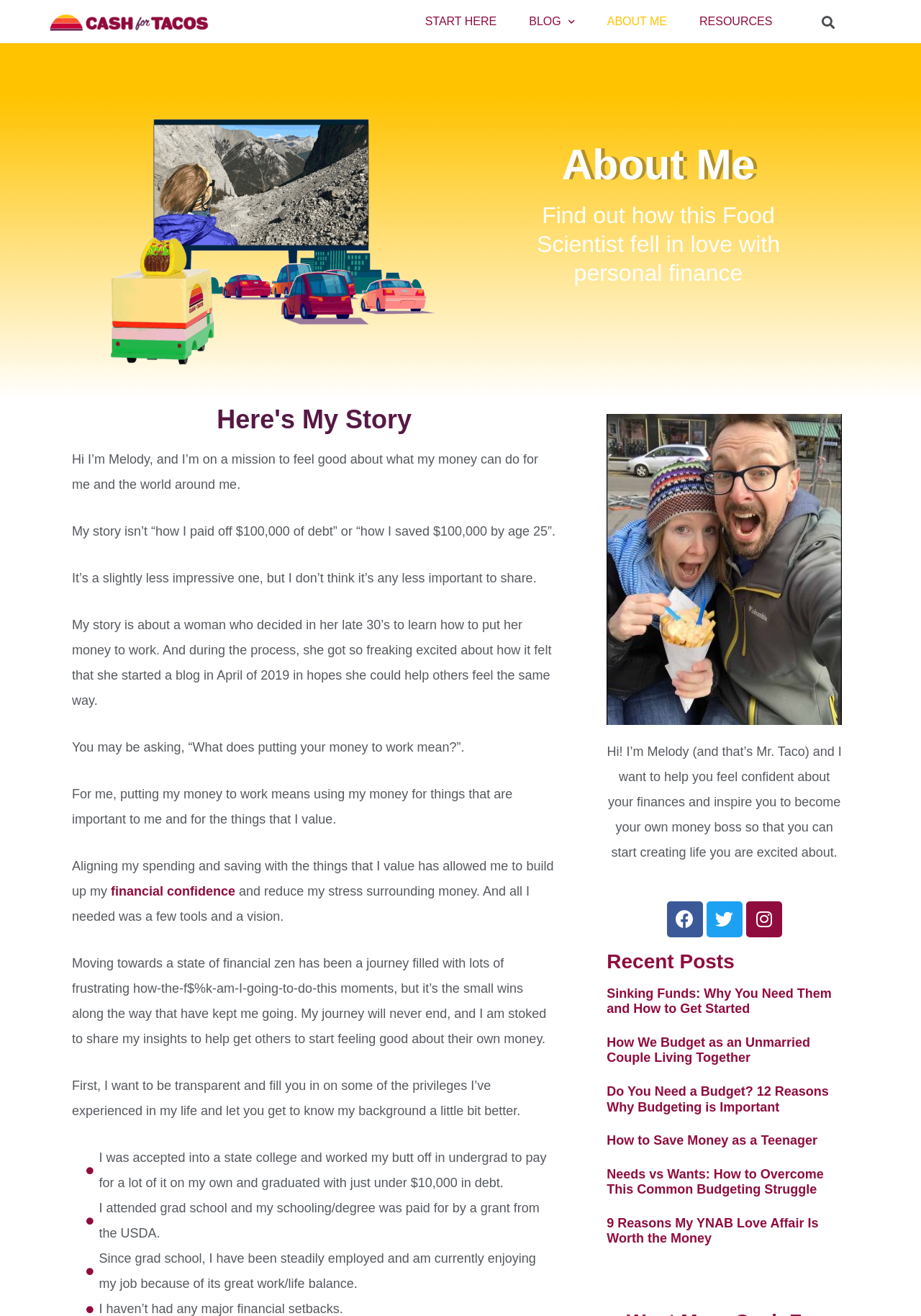Please mark the bounding box coordinates of the area that should be clicked to carry out the instruction: "Search for something".

[0.854, 0.007, 0.944, 0.026]